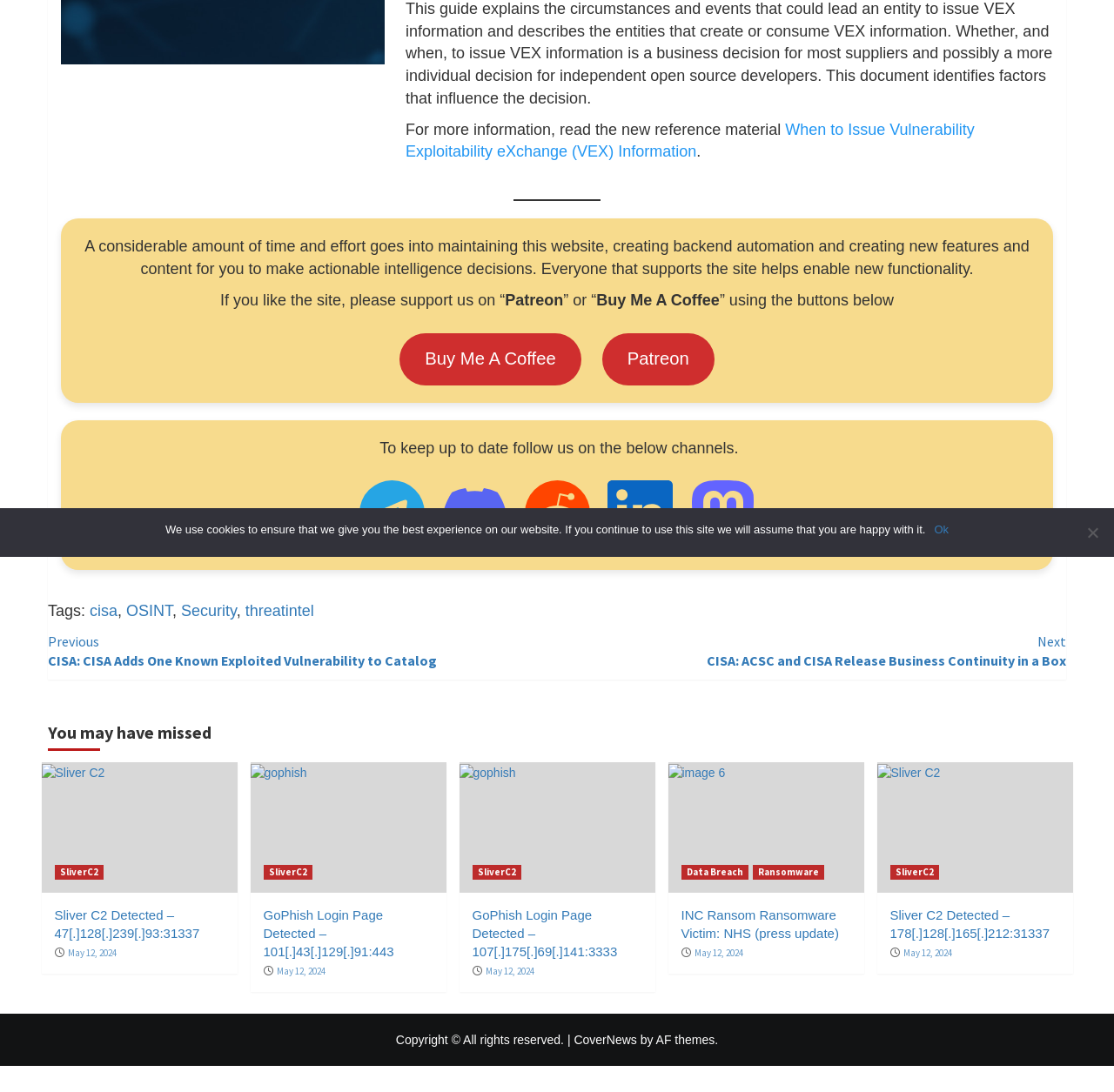Find the bounding box coordinates for the HTML element described in this sentence: "Sliver C2 Detected – 178[.]128[.]165[.]212:31337". Provide the coordinates as four float numbers between 0 and 1, in the format [left, top, right, bottom].

[0.799, 0.831, 0.942, 0.862]